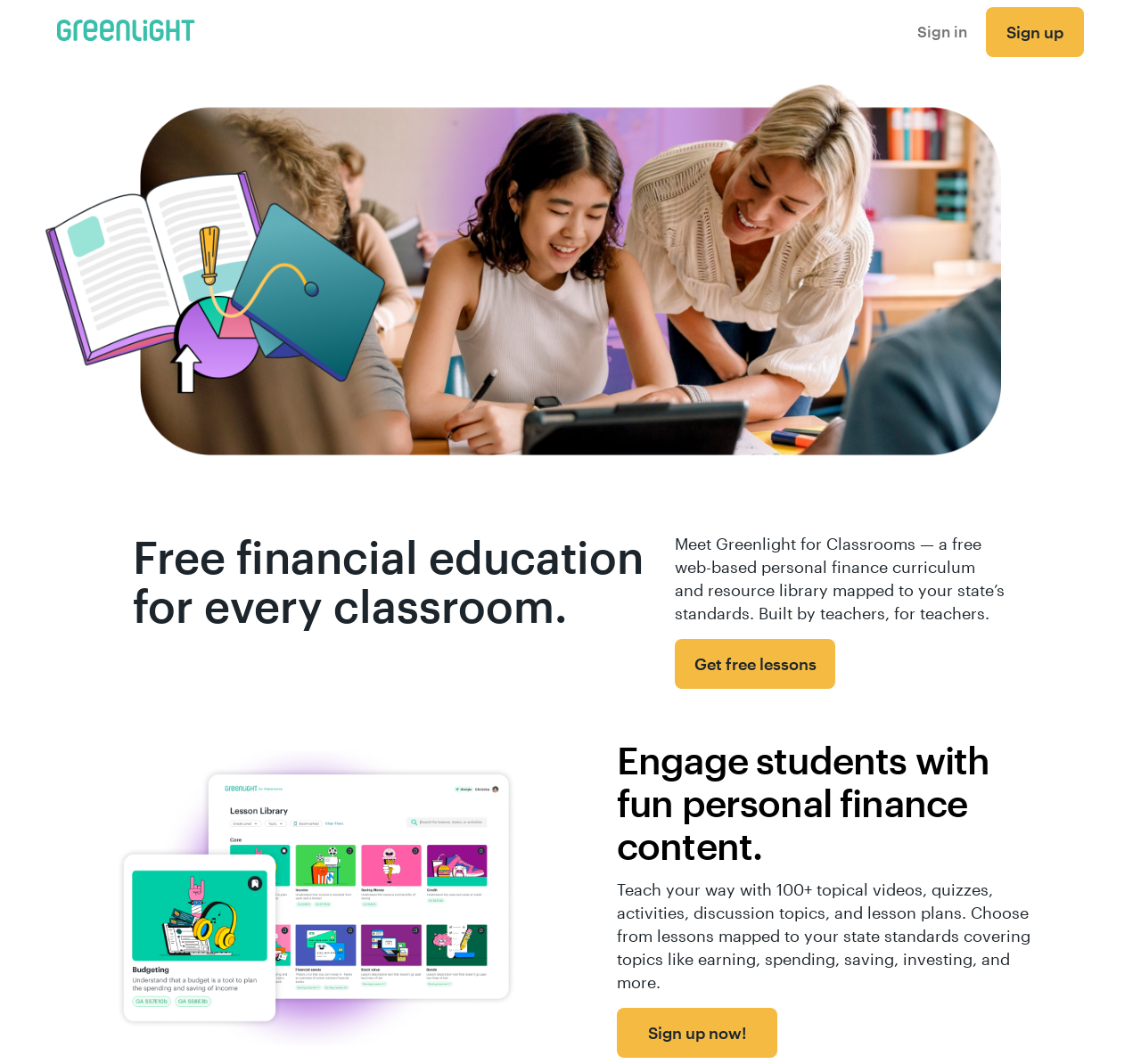How can I access the lesson plans?
Please provide a comprehensive answer based on the information in the image.

To access the lesson plans, I need to sign up for Greenlight for Classrooms, as indicated by the multiple 'Sign up for Greenlight for Classrooms' links and buttons throughout the webpage.